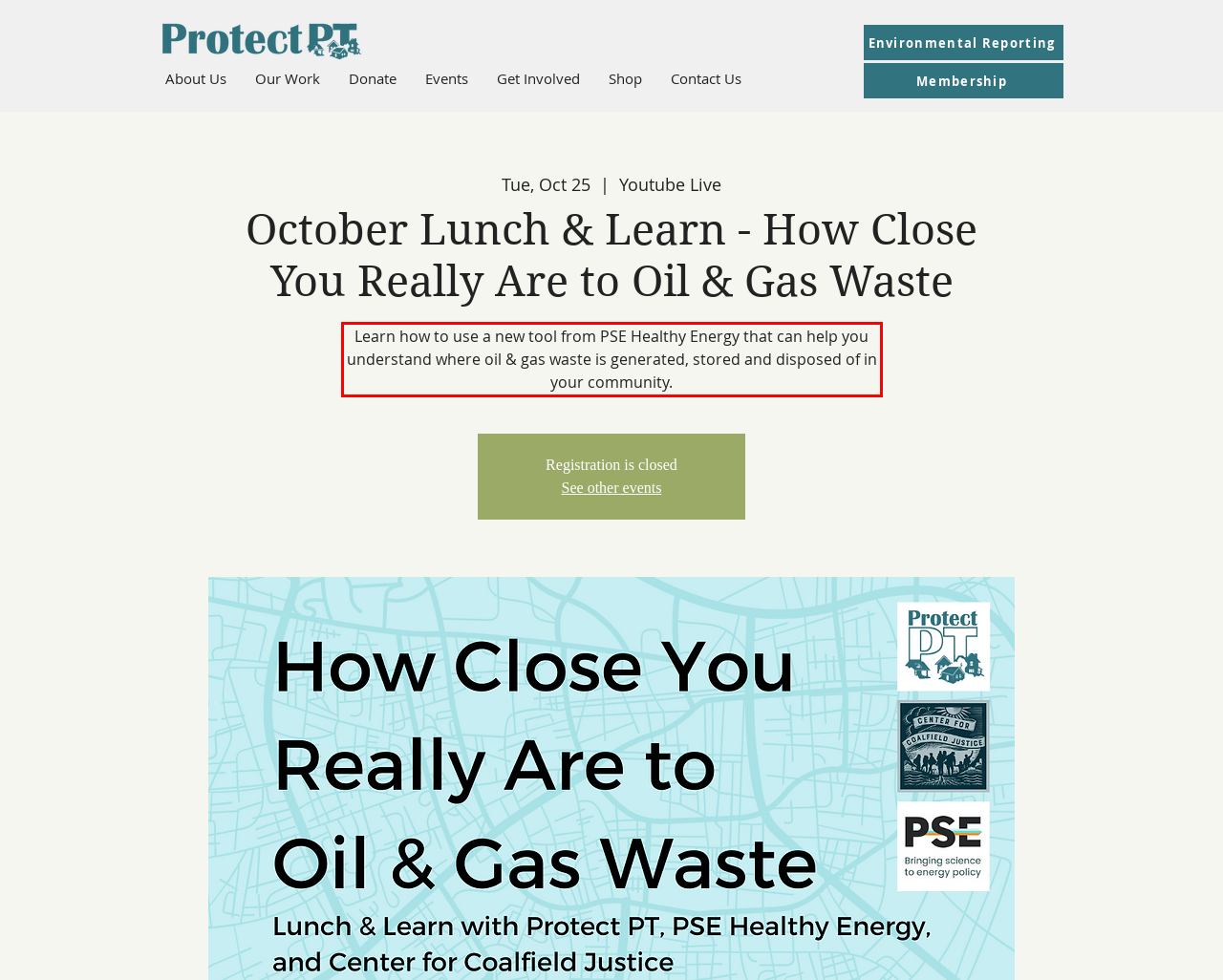Given a screenshot of a webpage, locate the red bounding box and extract the text it encloses.

Learn how to use a new tool from PSE Healthy Energy that can help you understand where oil & gas waste is generated, stored and disposed of in your community.